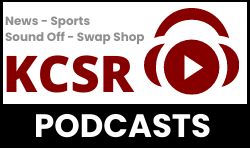How many options are listed above the KCSR logo?
Based on the image content, provide your answer in one word or a short phrase.

3